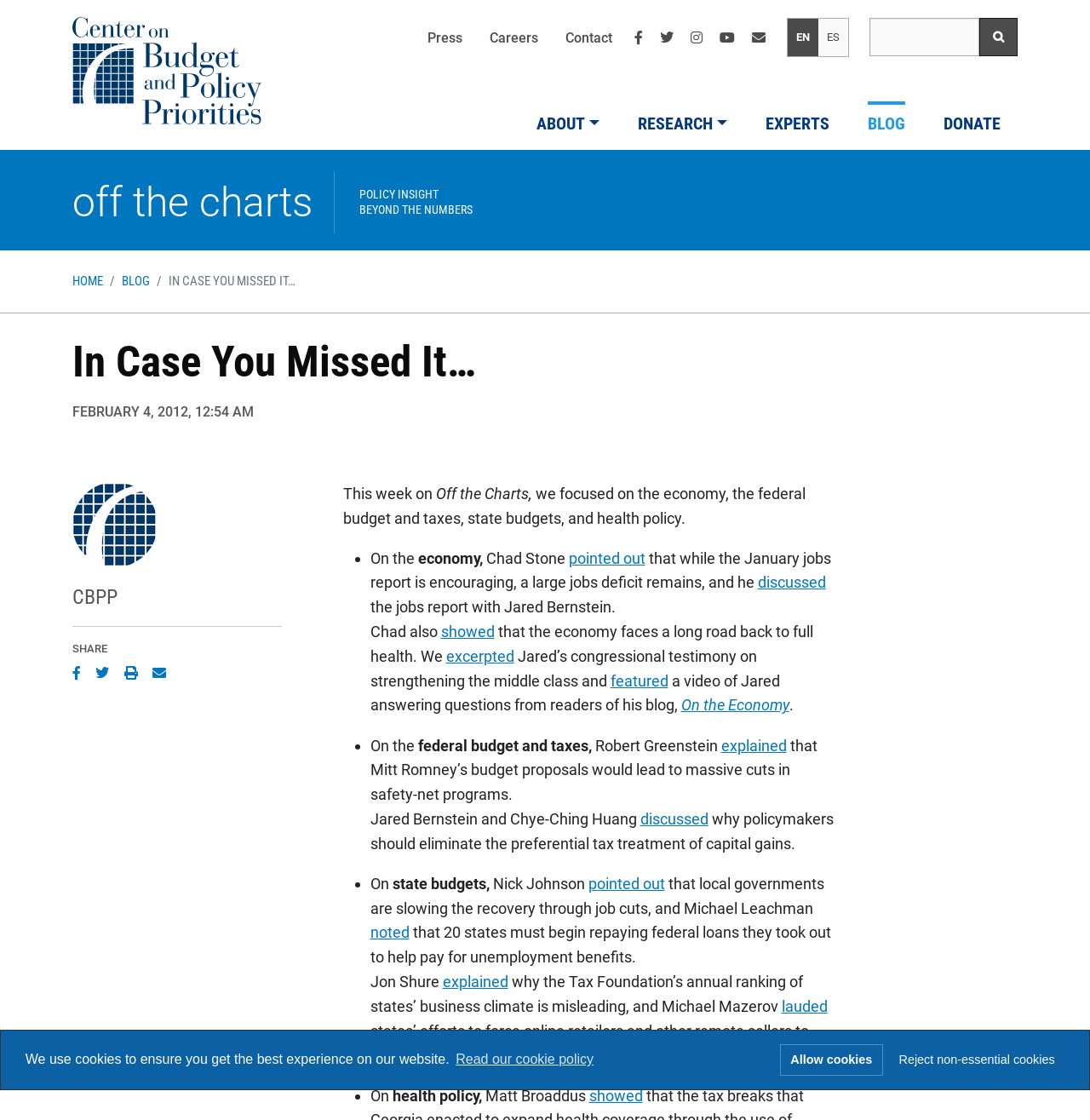What is the date of the blog post?
Use the information from the screenshot to give a comprehensive response to the question.

I found the date of the blog post by looking at the time element '' which contains the text 'FEBRUARY 4, 2012, 12:54 AM'.